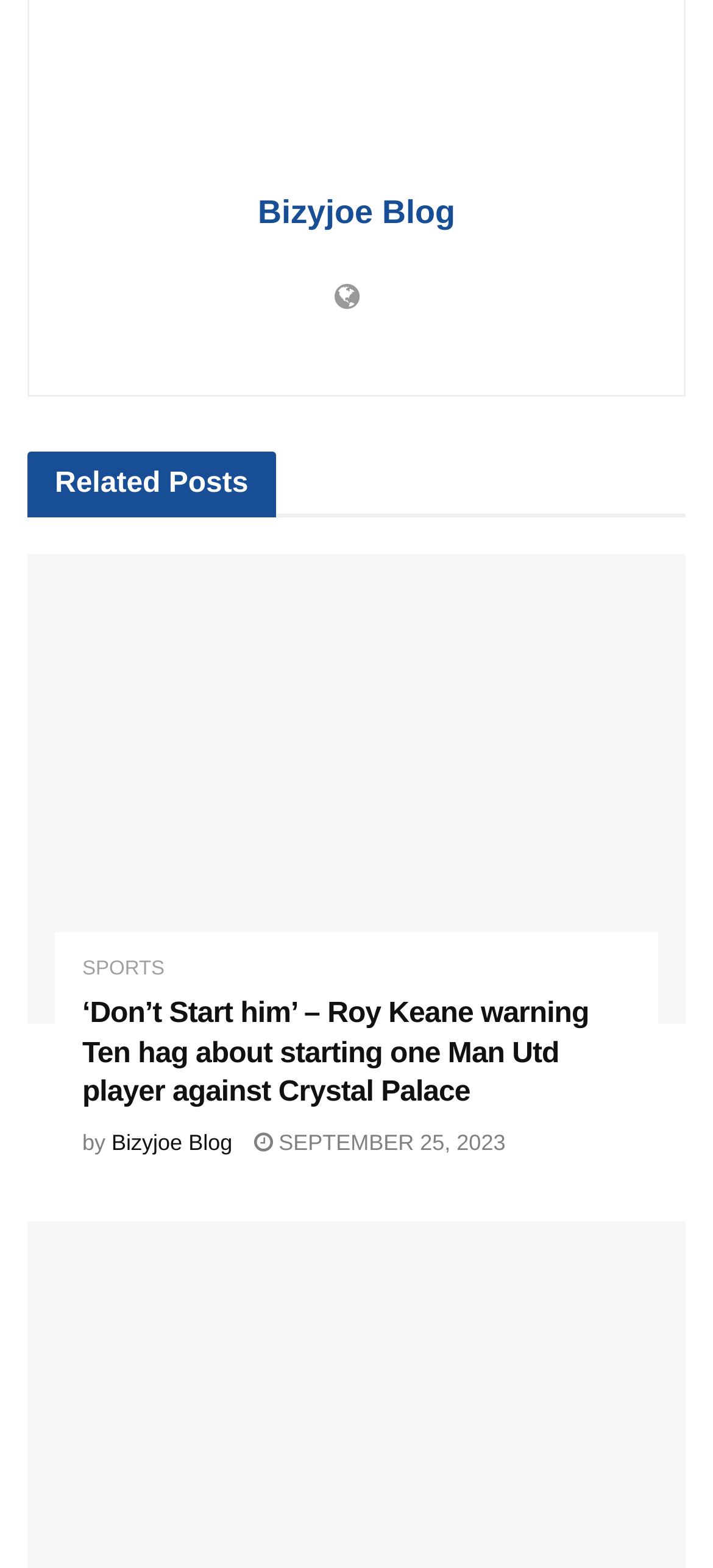Specify the bounding box coordinates of the area to click in order to follow the given instruction: "Go to the sports category."

[0.115, 0.612, 0.231, 0.625]